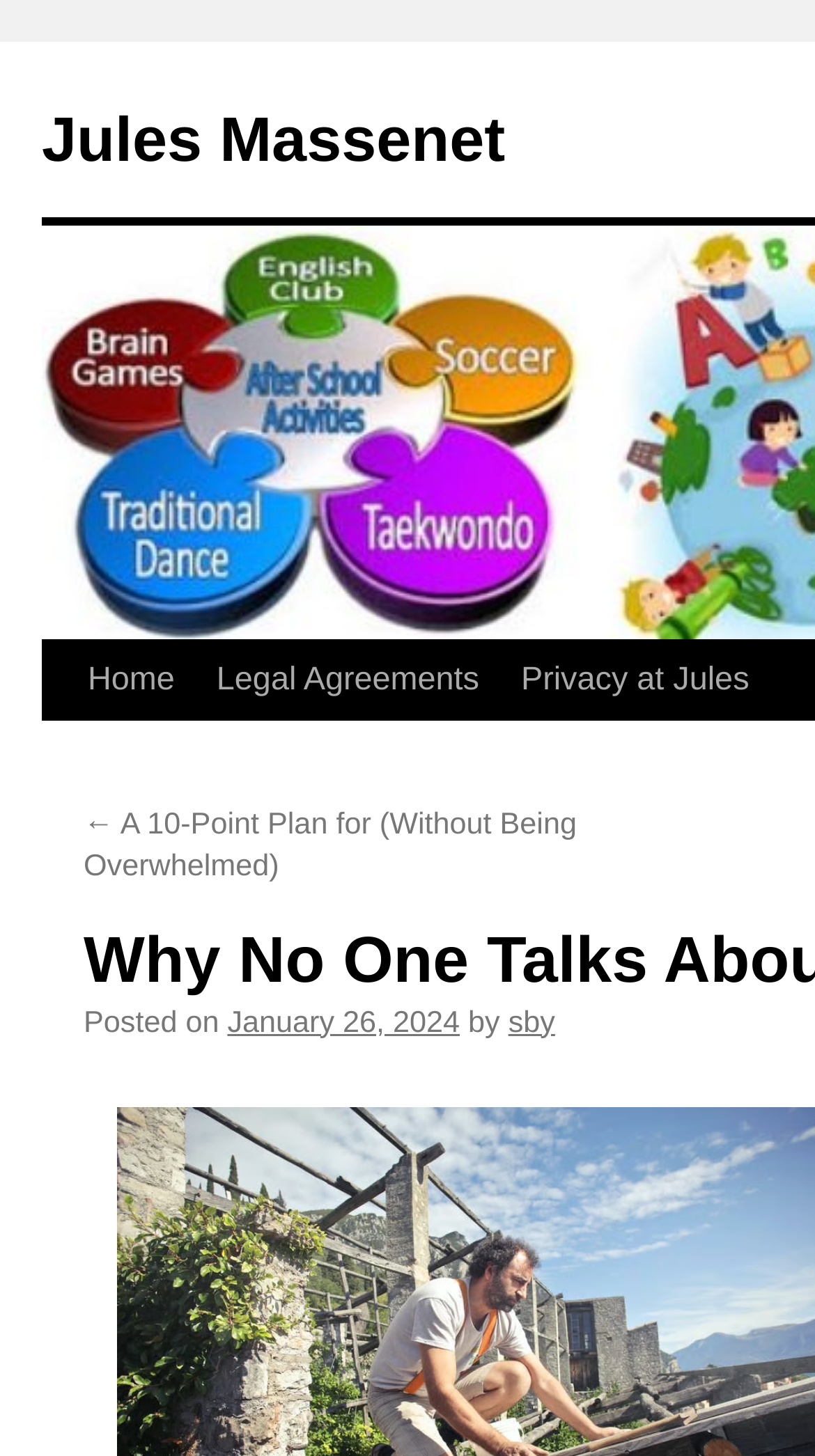Determine the bounding box coordinates of the clickable region to execute the instruction: "go to Jules Massenet's page". The coordinates should be four float numbers between 0 and 1, denoted as [left, top, right, bottom].

[0.051, 0.073, 0.62, 0.121]